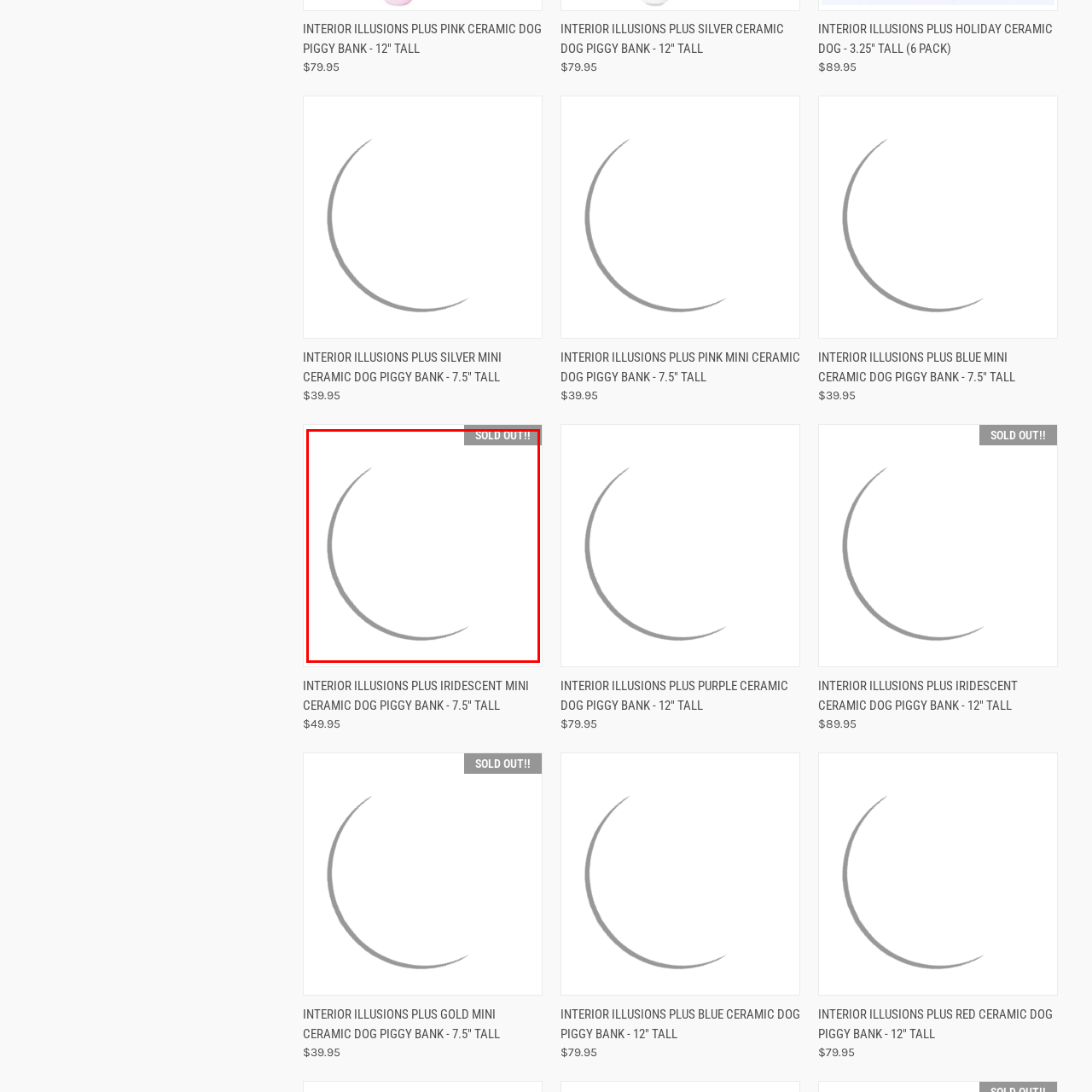Inspect the image bordered in red and answer the following question in detail, drawing on the visual content observed in the image:
What is the purpose of the ceramic sculpture?

The purpose of the ceramic sculpture can be inferred from the caption, which describes it as an 'attractive decor piece or a delightful gift for dog lovers', suggesting that it can be used as a decorative item or given as a gift to someone who loves dogs.